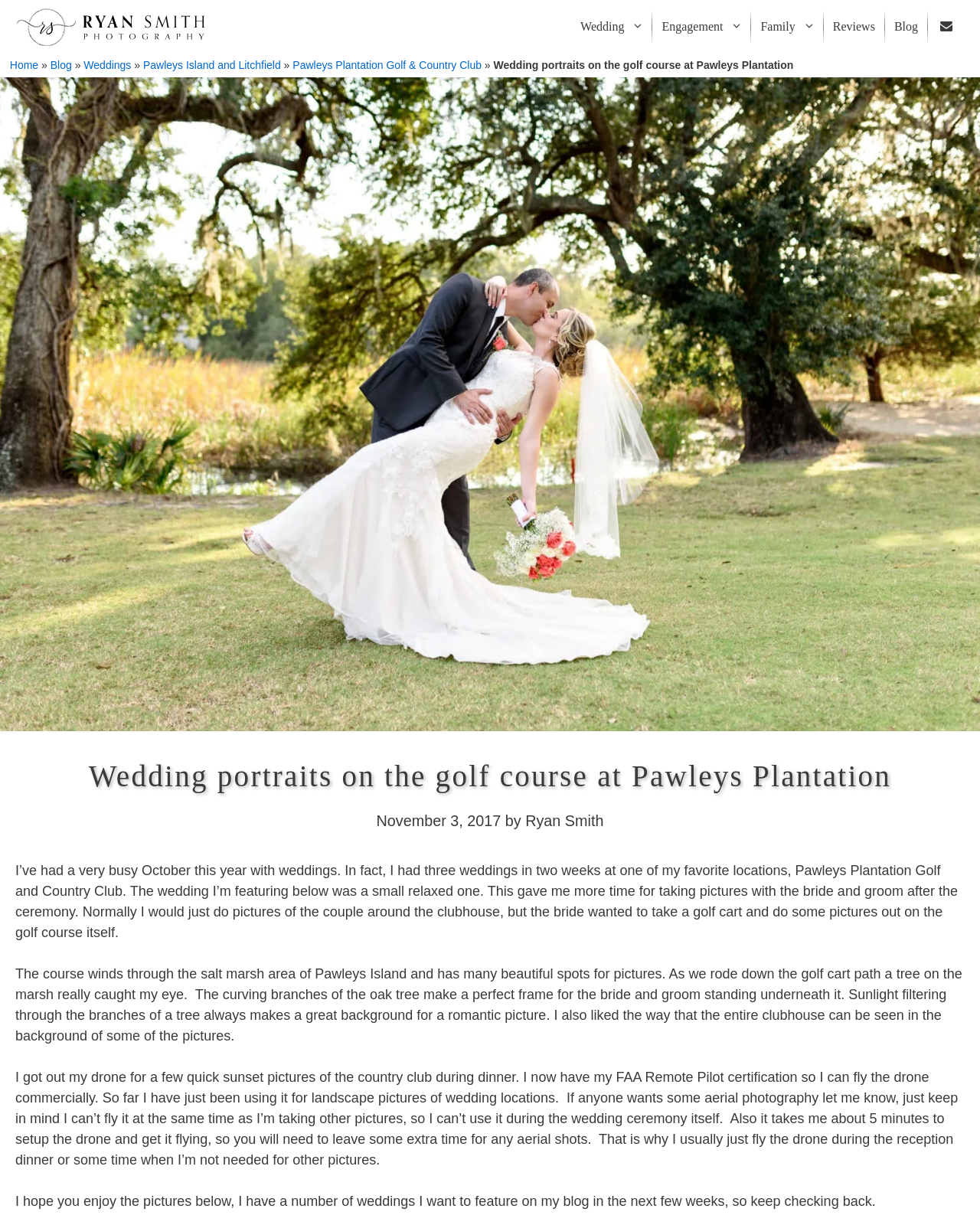Generate a thorough explanation of the webpage's elements.

This webpage is about a wedding photography blog, specifically featuring a wedding at Pawleys Plantation Golf & Country Club. At the top, there is a navigation bar with links to the photographer's main pages, including "Wedding", "Engagement", "Family", "Reviews", and "Blog". Below the navigation bar, there is a header with the title "Wedding portraits on the golf course at Pawleys Plantation".

The main content of the page is a blog post about a small wedding at Pawleys Plantation Golf & Country Club. The post is accompanied by a large image of the bride and groom kissing under an oak tree on the golf course. The image takes up most of the width of the page and is positioned near the top.

The blog post is written in a personal tone and describes the photographer's experience shooting the wedding. The text is divided into four paragraphs, with the first paragraph introducing the wedding and the photographer's approach. The second paragraph describes the golf course and its beautiful spots for pictures. The third paragraph talks about the photographer's use of a drone to take aerial shots of the country club during dinner. The fourth paragraph concludes the post and invites readers to check back for more wedding features.

Throughout the page, there are several links to other pages on the website, including the photographer's home page, blog, and specific wedding locations. There are also several images, including the main image of the bride and groom, and possibly other images of the wedding that are not described in the accessibility tree.